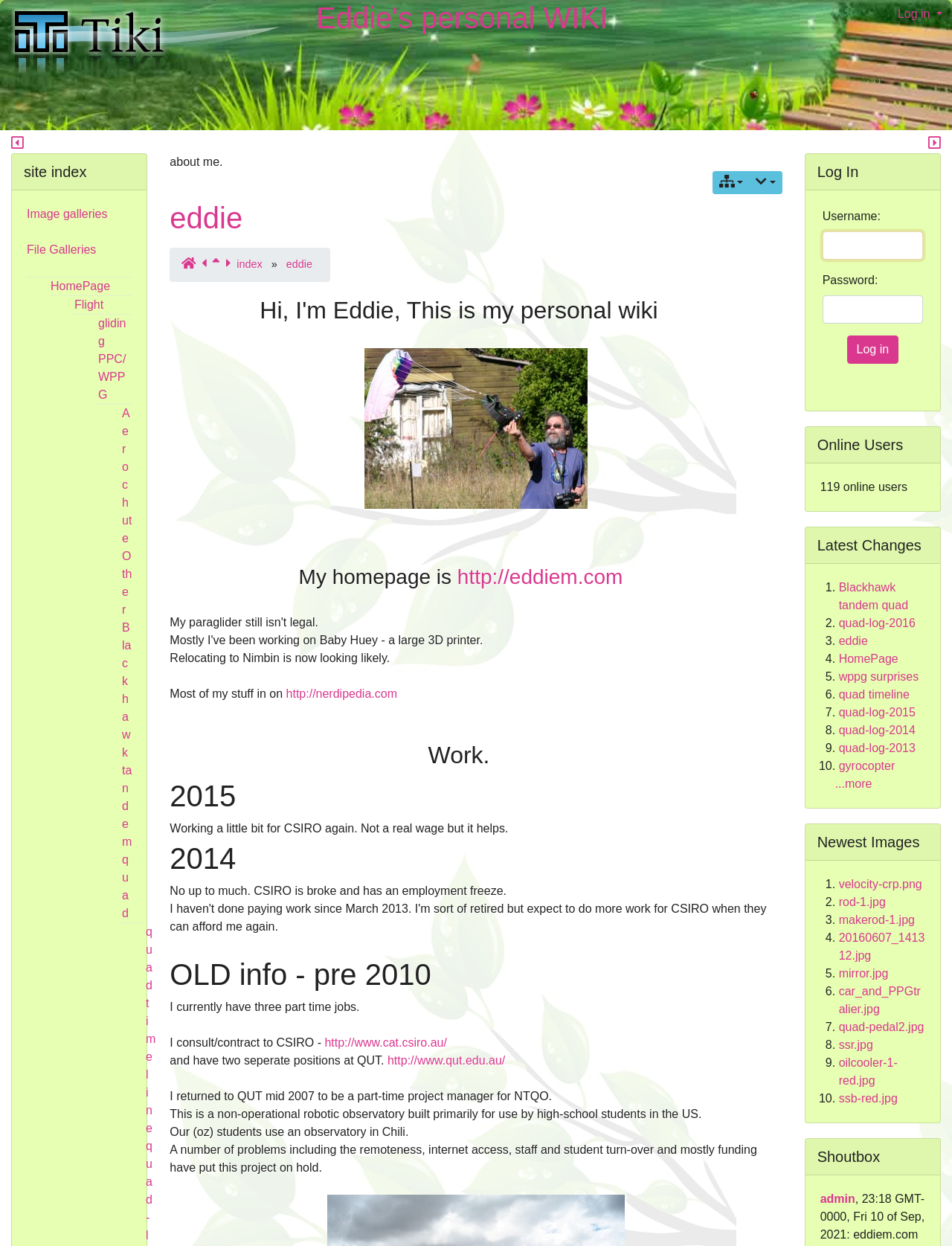Please provide a brief answer to the following inquiry using a single word or phrase:
What is the current location of the wiki owner?

Nimbin